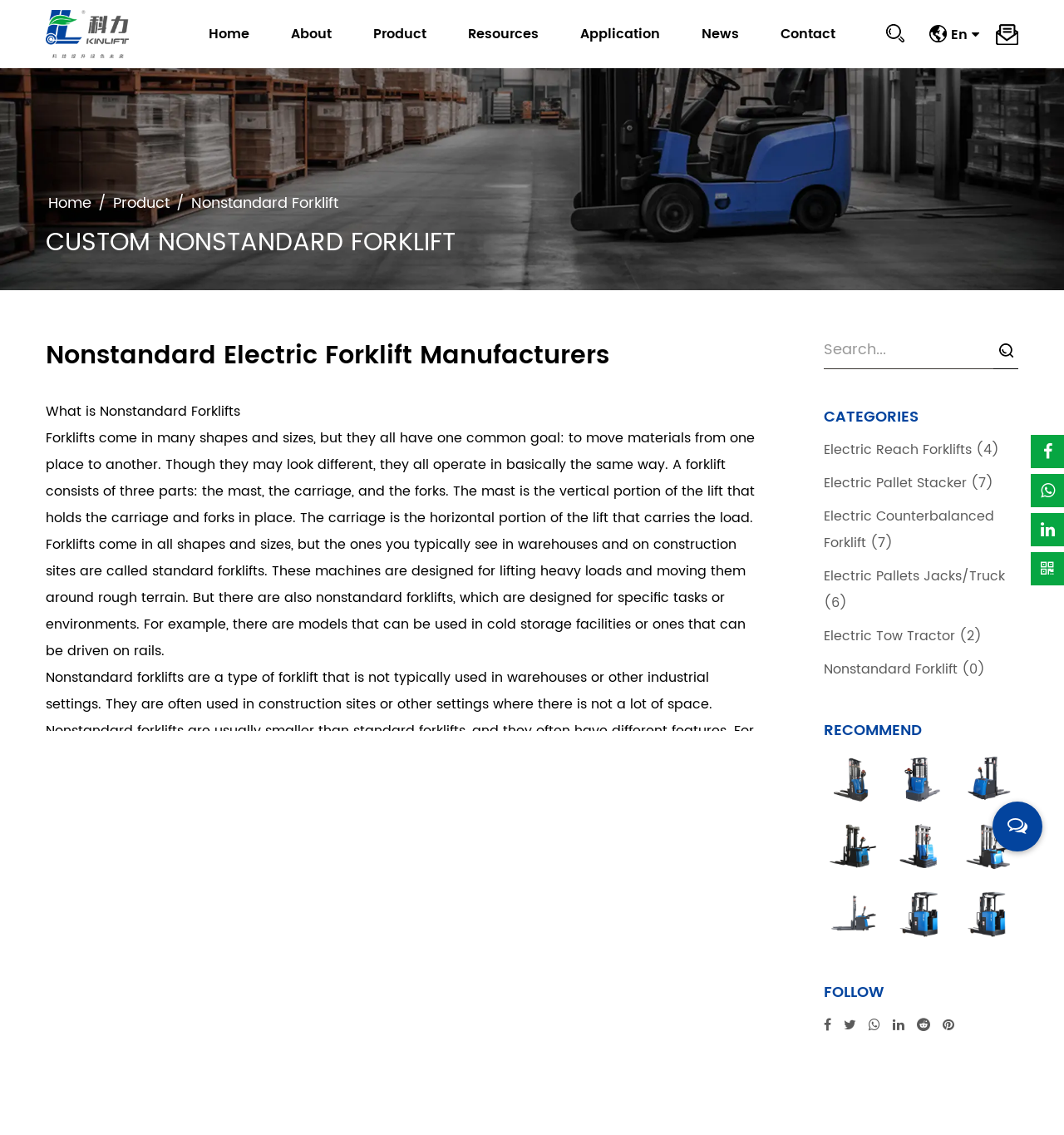Provide the bounding box coordinates of the HTML element described as: "Nonstandard Forklift (0)". The bounding box coordinates should be four float numbers between 0 and 1, i.e., [left, top, right, bottom].

[0.774, 0.578, 0.957, 0.601]